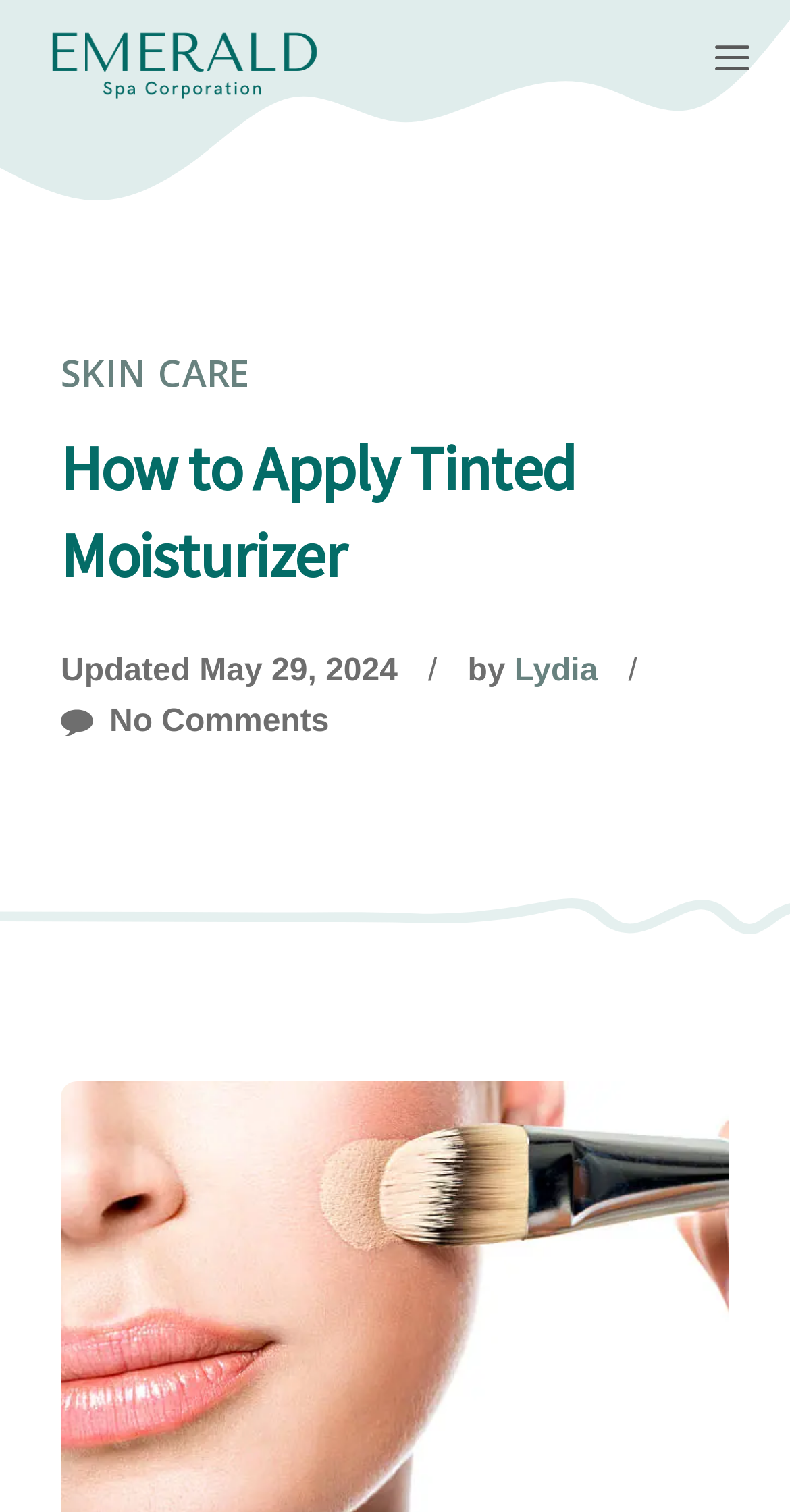Find and provide the bounding box coordinates for the UI element described with: "Menu".

[0.854, 0.0, 1.0, 0.08]